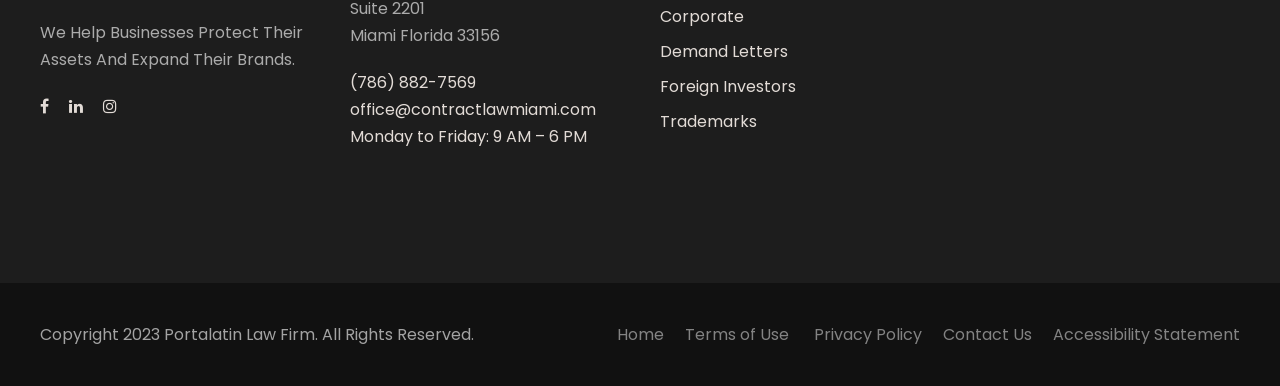Determine the bounding box coordinates of the clickable area required to perform the following instruction: "Go to Home page". The coordinates should be represented as four float numbers between 0 and 1: [left, top, right, bottom].

[0.482, 0.837, 0.519, 0.897]